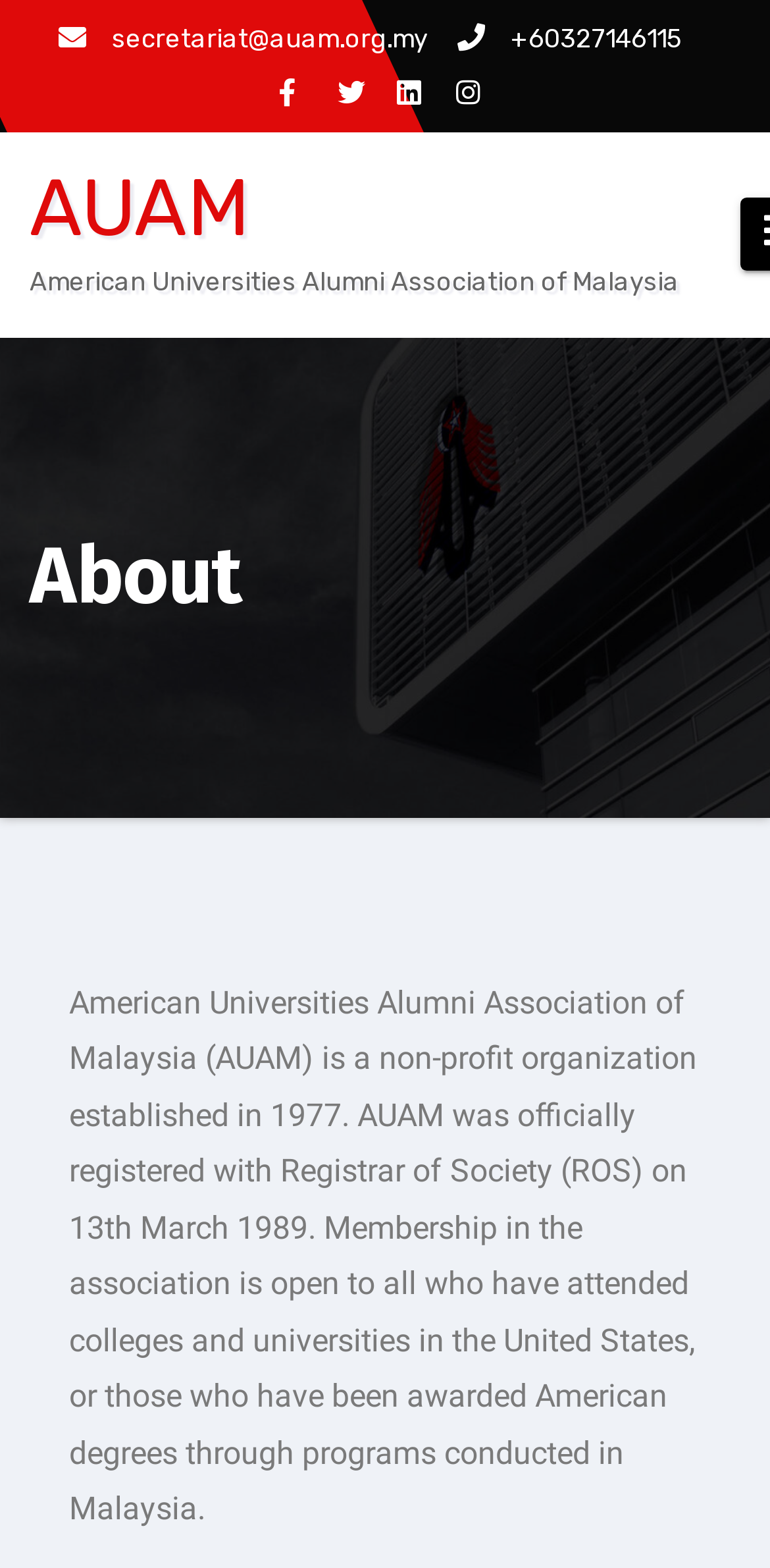Please provide a short answer using a single word or phrase for the question:
What is the phone number of the organization?

+60327146115